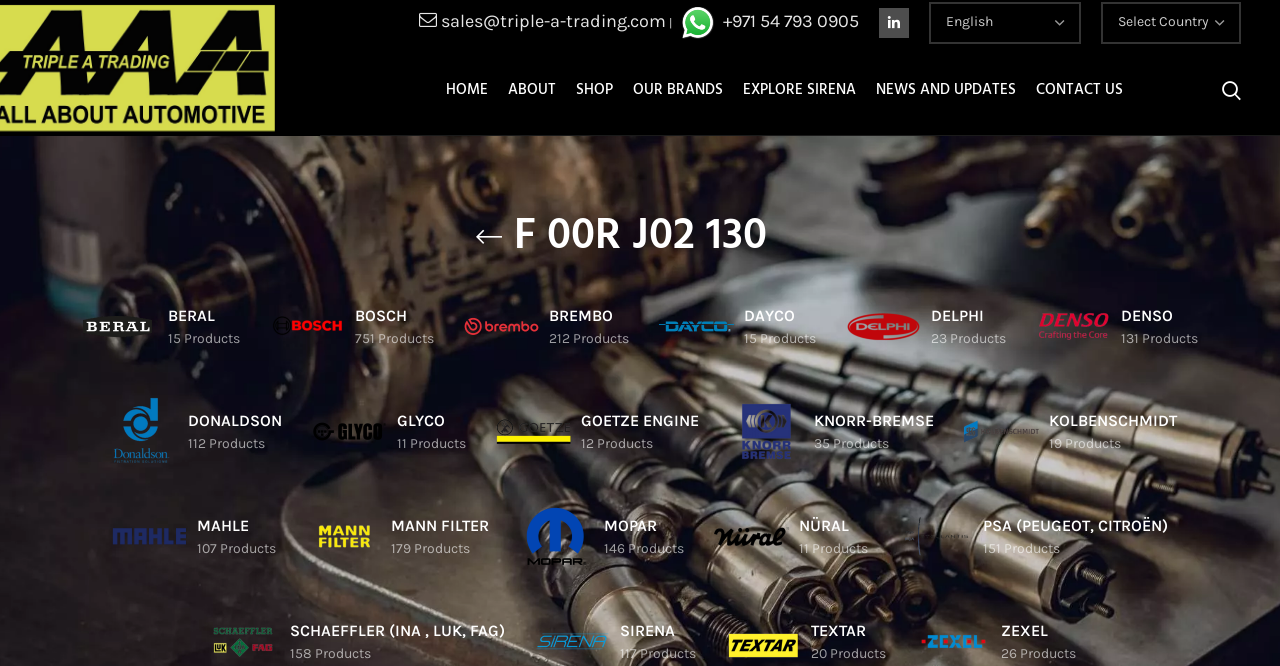Locate the bounding box coordinates of the clickable area to execute the instruction: "Search for products". Provide the coordinates as four float numbers between 0 and 1, represented as [left, top, right, bottom].

[0.947, 0.105, 0.977, 0.165]